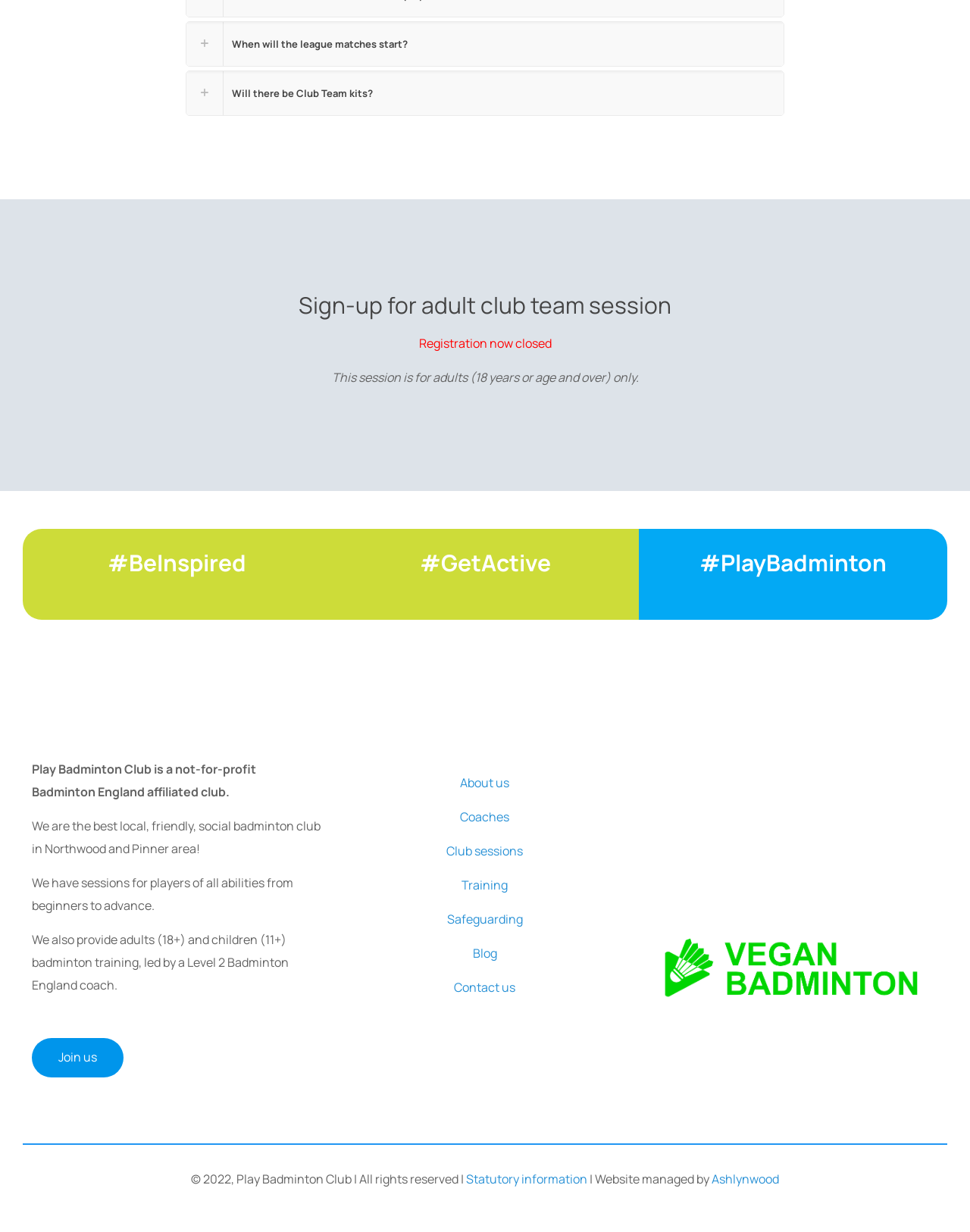Is the registration for the adult club team session open?
Look at the screenshot and respond with a single word or phrase.

No